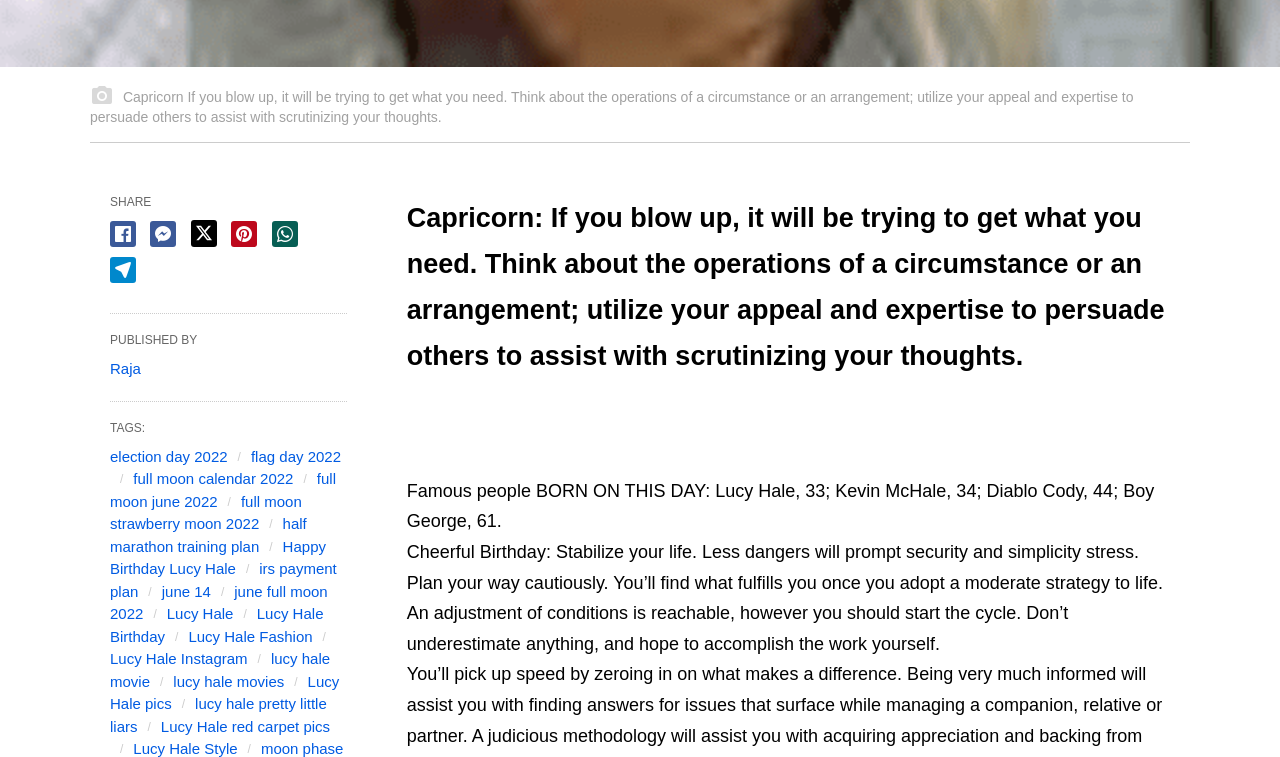Please provide a short answer using a single word or phrase for the question:
What is the purpose of the 'SHARE' button?

To share on social media